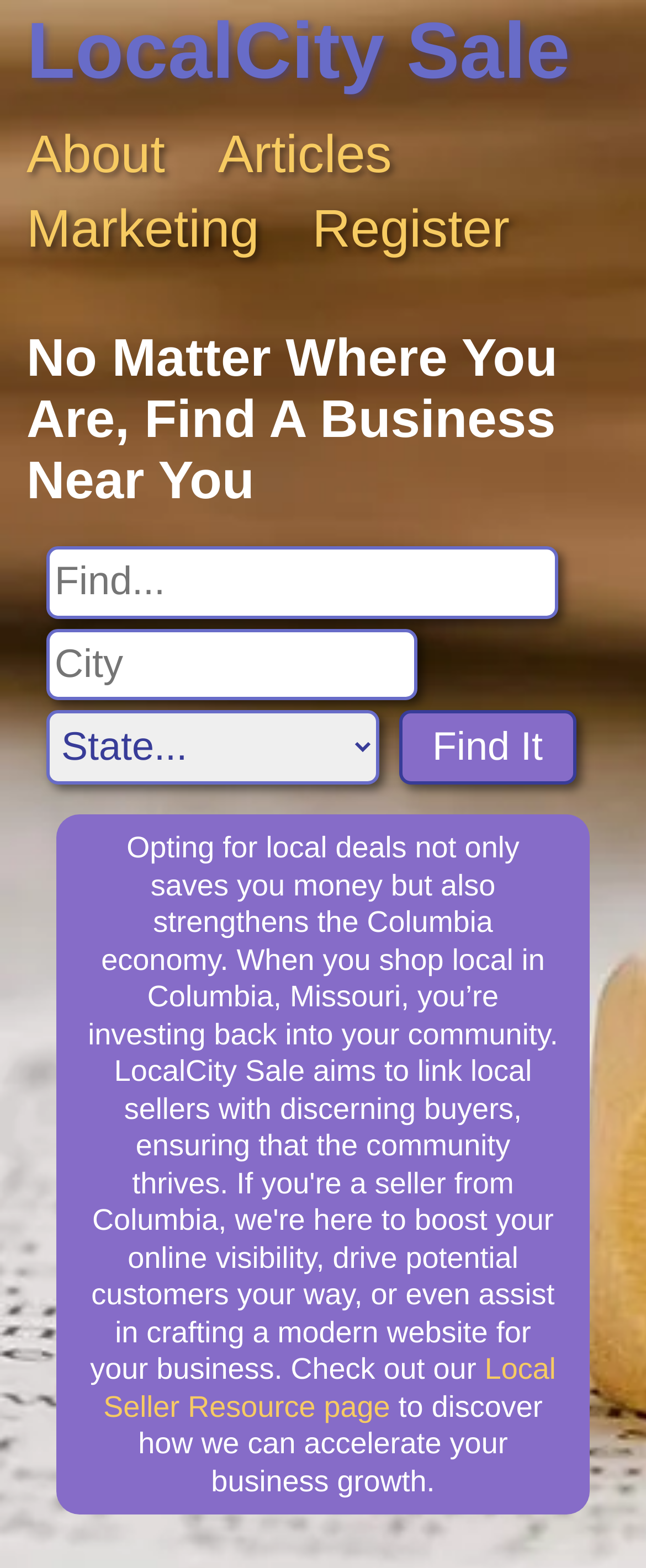Please specify the bounding box coordinates of the region to click in order to perform the following instruction: "Select a state".

[0.072, 0.453, 0.587, 0.501]